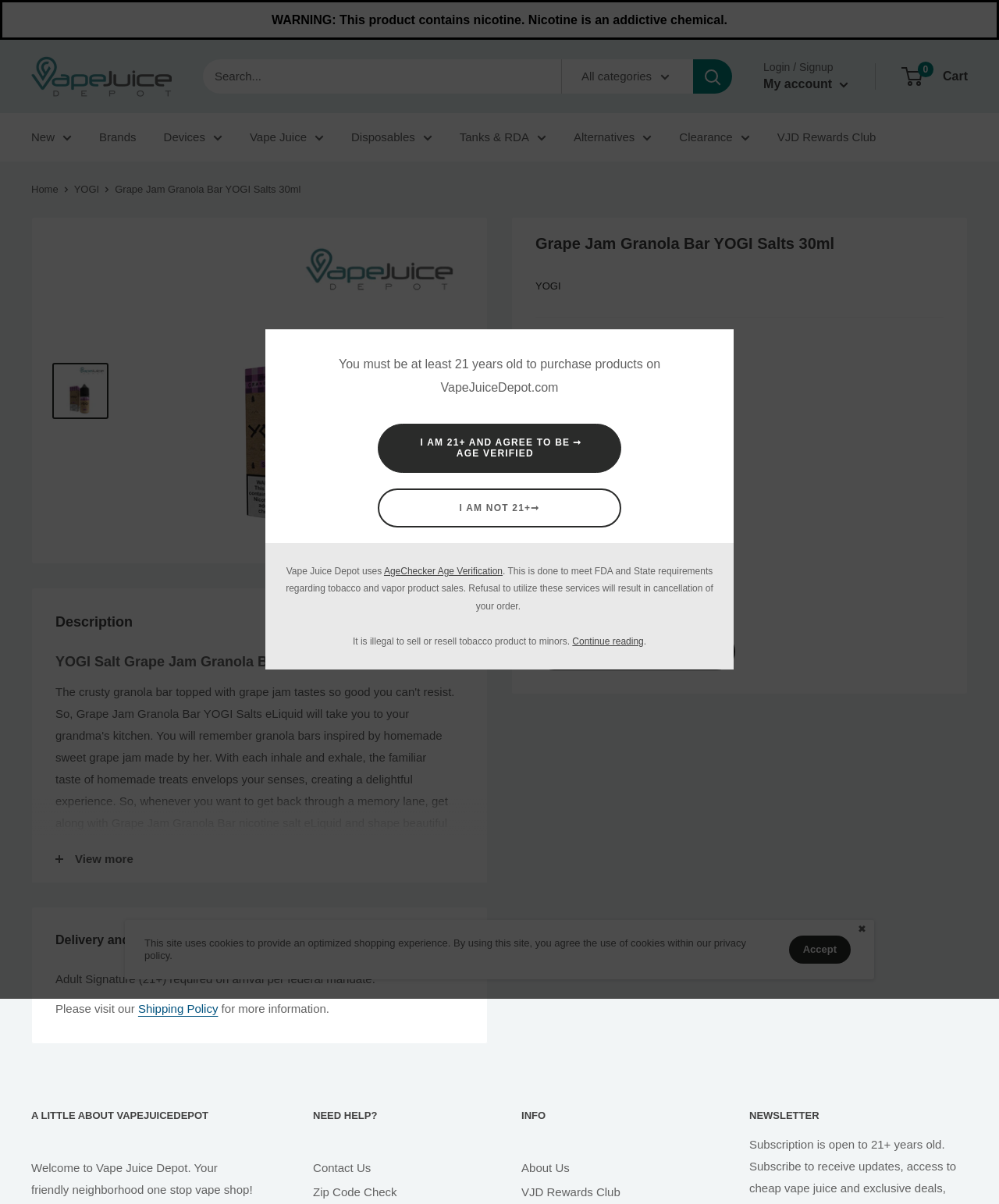Please provide a brief answer to the following inquiry using a single word or phrase:
What is the recommended device for using YOGI e-Liquids?

Pod System Devices